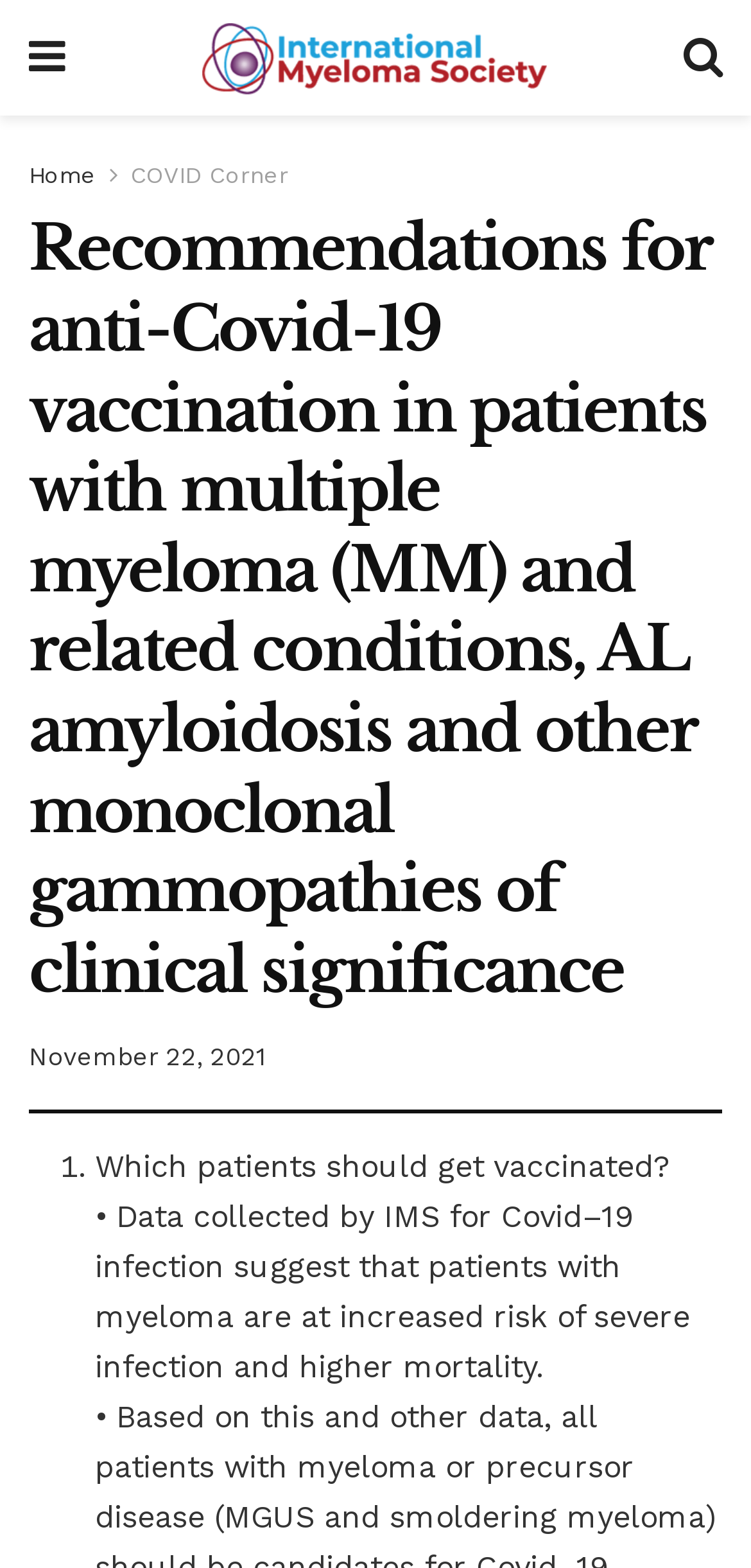Extract the bounding box of the UI element described as: "Ant Exterminators".

None